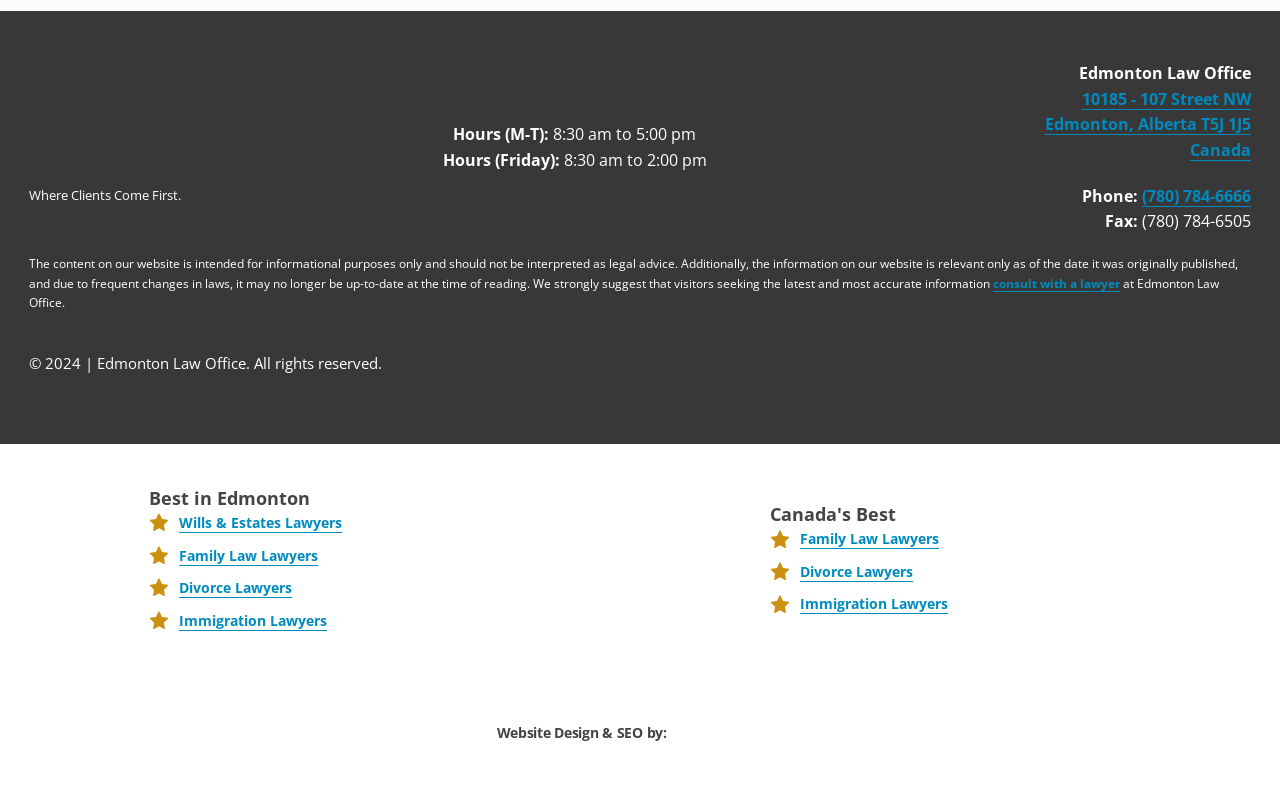Extract the bounding box of the UI element described as: "consult with a lawyer".

[0.776, 0.348, 0.875, 0.369]